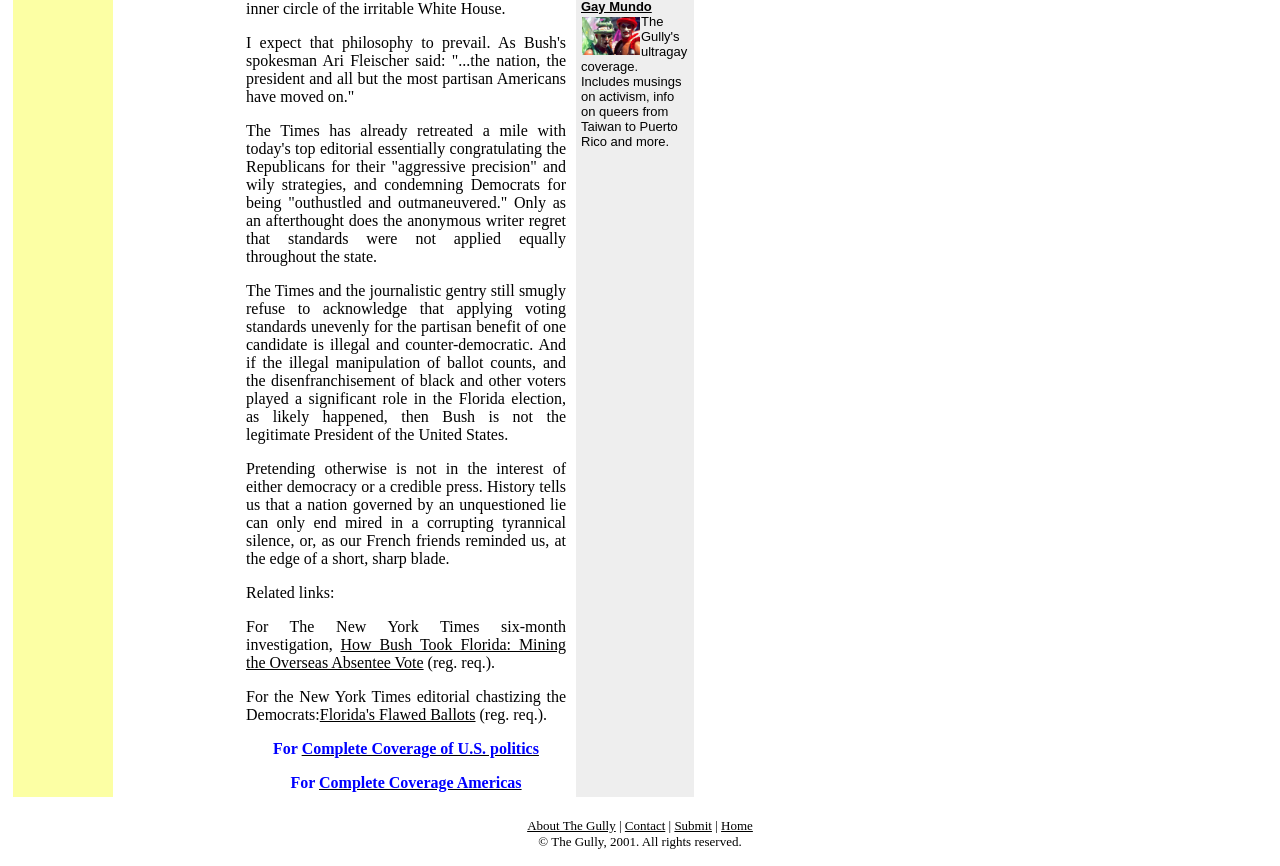Ascertain the bounding box coordinates for the UI element detailed here: "Complete Coverage of U.S. politics". The coordinates should be provided as [left, top, right, bottom] with each value being a float between 0 and 1.

[0.236, 0.855, 0.421, 0.874]